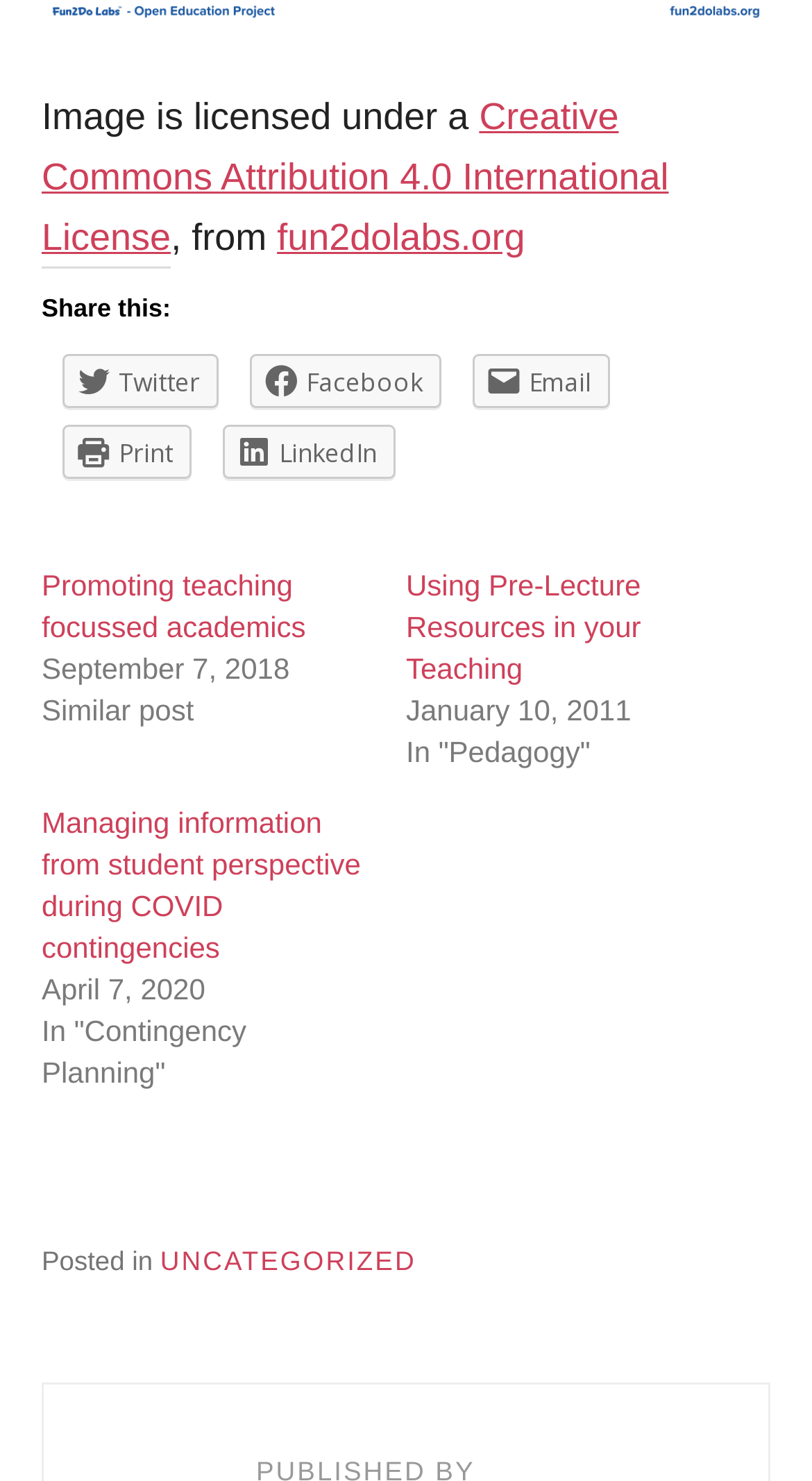Please locate the bounding box coordinates of the element that should be clicked to achieve the given instruction: "Visit fun2dolabs.org".

[0.341, 0.146, 0.647, 0.174]